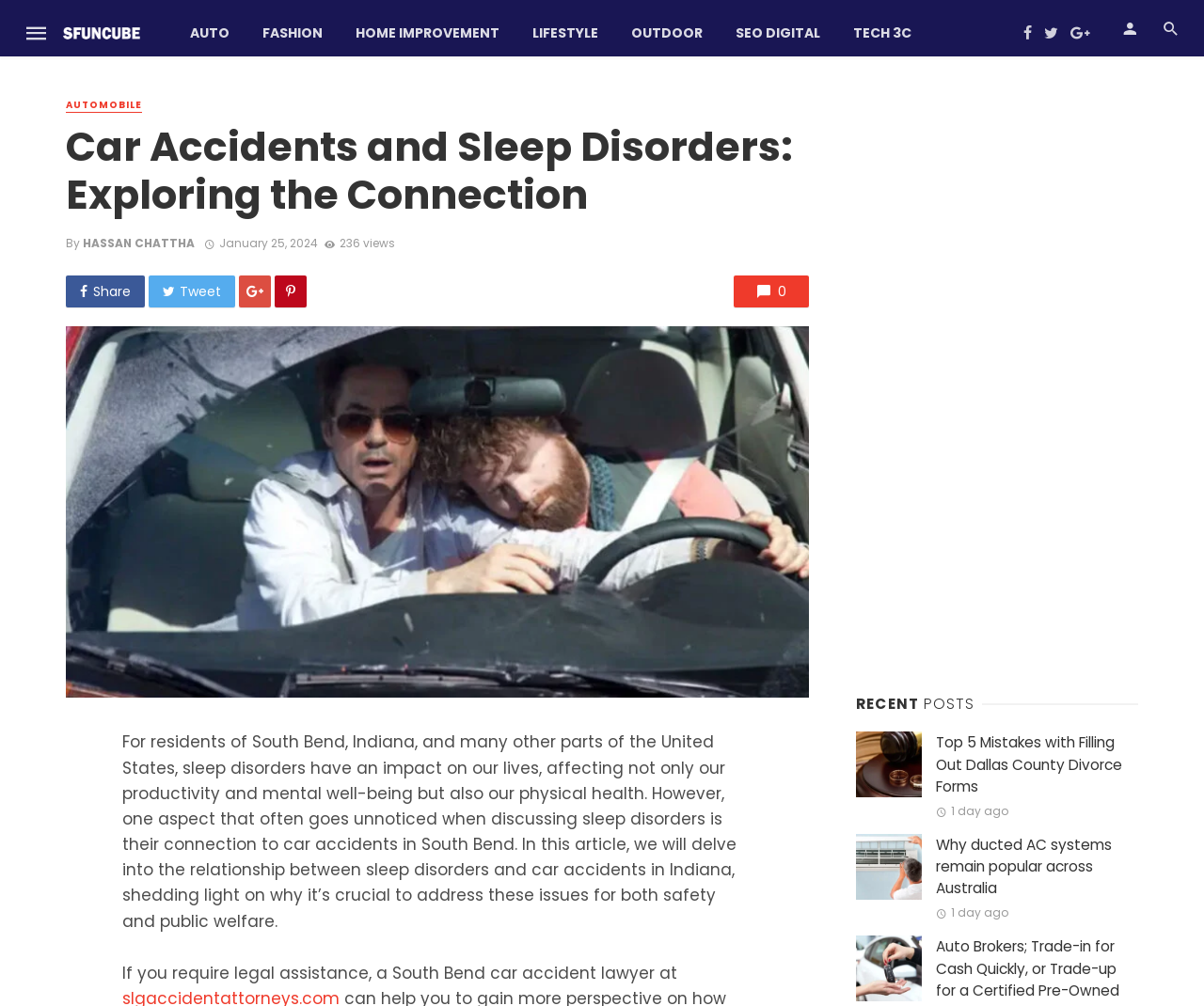What is the date of the article?
Analyze the image and deliver a detailed answer to the question.

The date of the article can be determined by reading the text 'January 25, 2024 at 2:13 am' which is located below the author's name, indicating that the article was published on January 25, 2024.